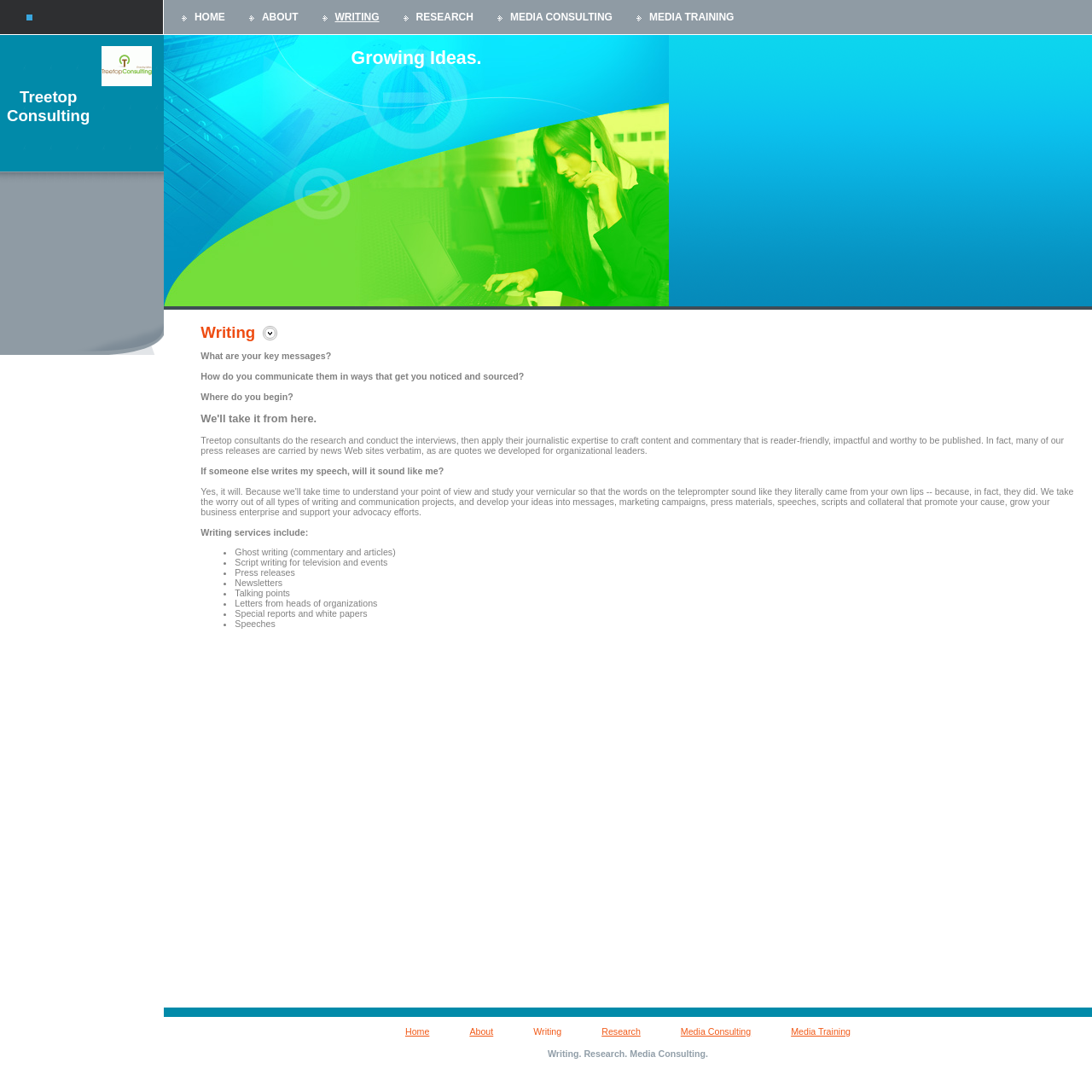Locate the bounding box coordinates of the clickable part needed for the task: "Check freelancer dashboard UI concept".

None